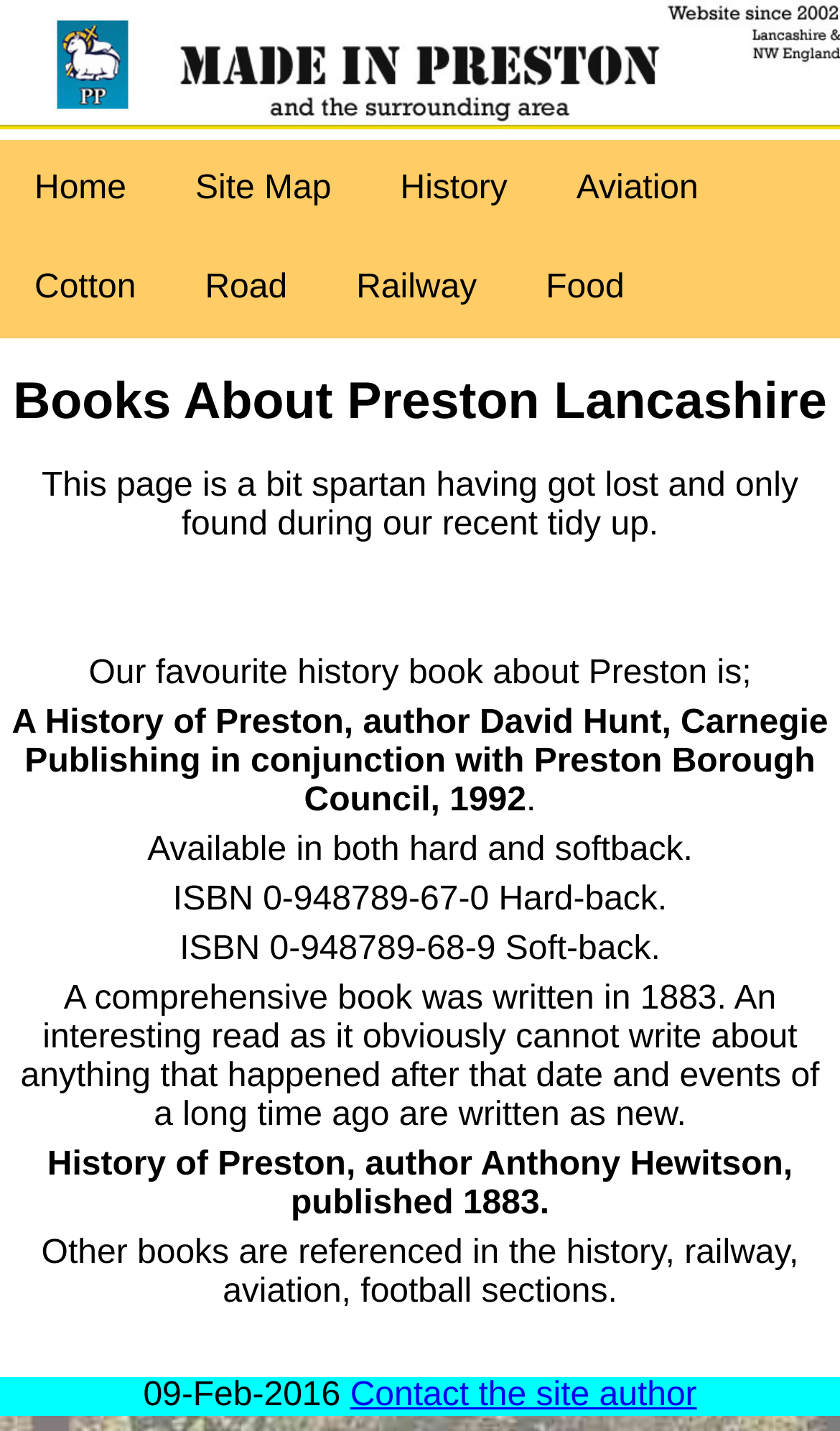What is the date mentioned at the bottom of the webpage?
Based on the screenshot, answer the question with a single word or phrase.

09-Feb-2016